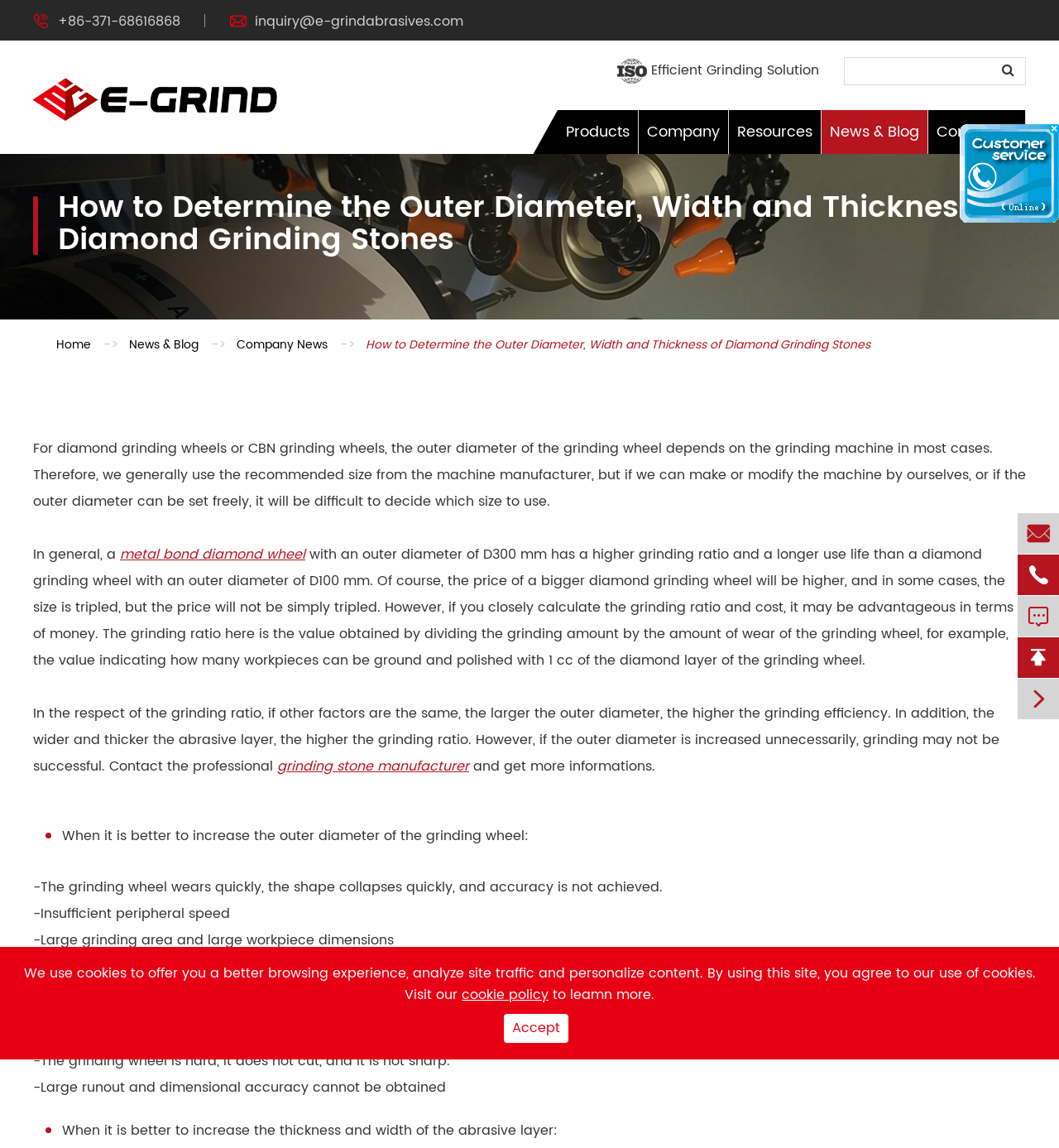Please predict the bounding box coordinates (top-left x, top-left y, bottom-right x, bottom-right y) for the UI element in the screenshot that fits the description: Contact Us

[0.877, 0.096, 0.969, 0.134]